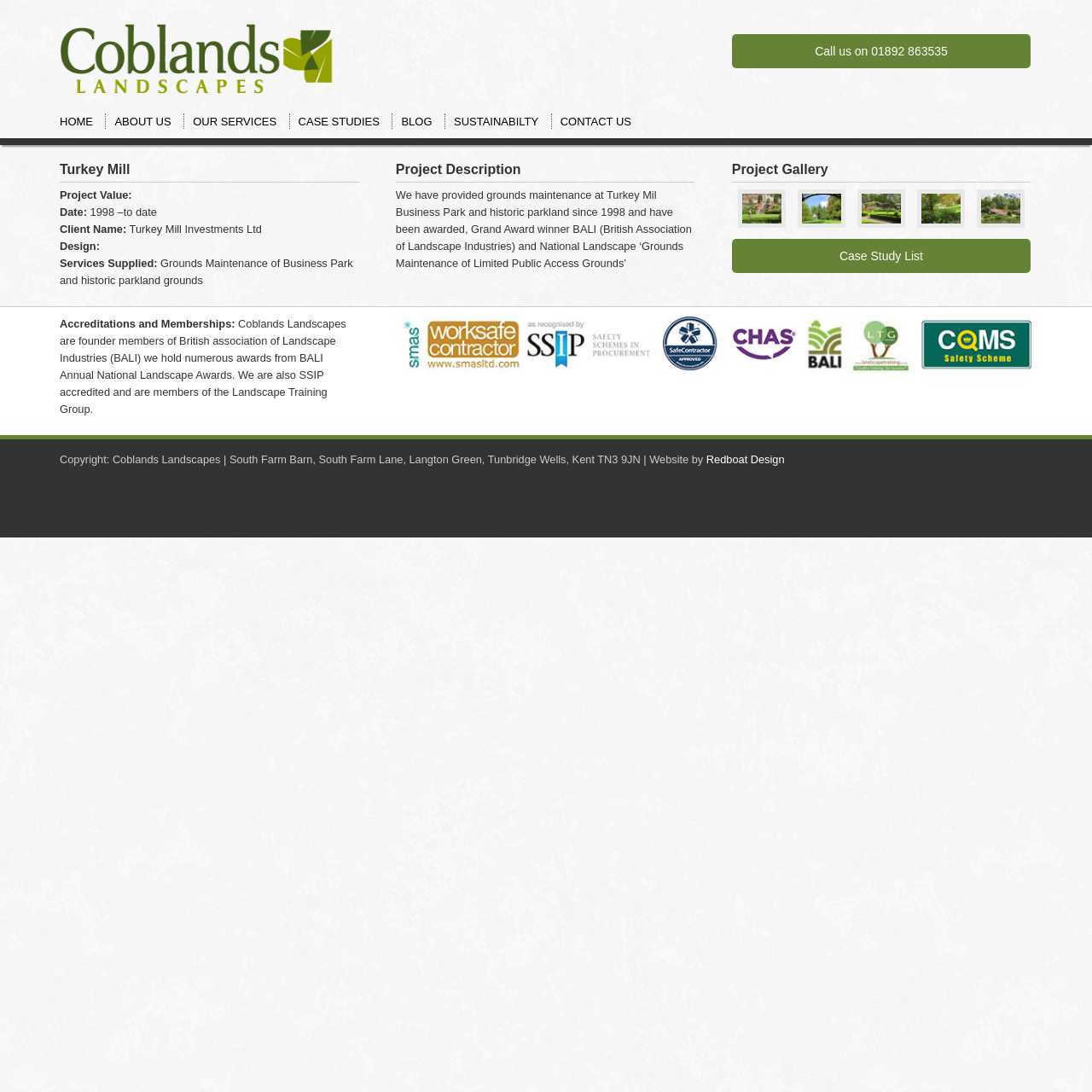What is the name of the client? Based on the image, give a response in one word or a short phrase.

Turkey Mill Investments Ltd